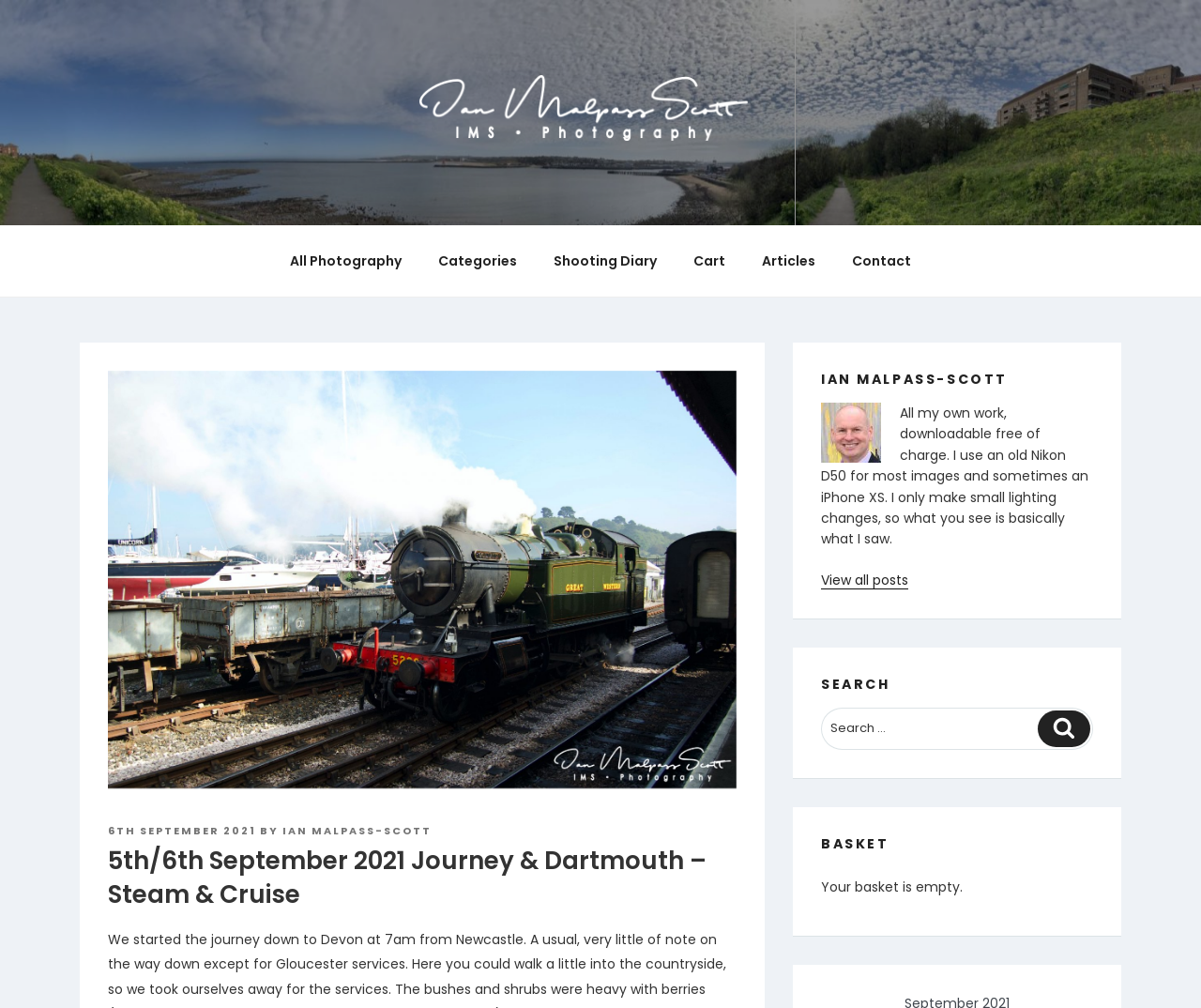Create an elaborate caption for the webpage.

This webpage appears to be a blog post or article about a journey to Dartmouth on September 5th and 6th, 2021, with a focus on steam and cruise. 

At the top of the page, there is a navigation menu with links to various sections of the website, including "All Photography", "Categories", "Shooting Diary", "Cart", "Articles", and "Contact". 

Below the navigation menu, there is a header section with the title of the post, "5th/6th September 2021 Journey & Dartmouth – Steam & Cruise", and information about the author, "IAN MALPASS-SCOTT", and the date of the post, "6TH SEPTEMBER 2021". 

On the right side of the page, there is a section with the author's name, "IAN MALPASS-SCOTT", and a small image. Below this, there is a paragraph of text describing the author's photography style and equipment. 

Further down, there are three sections: "SEARCH", "BASKET", and a link to "View all posts". The "SEARCH" section contains a search box and a "Search" button, while the "BASKET" section displays a message indicating that the basket is empty.